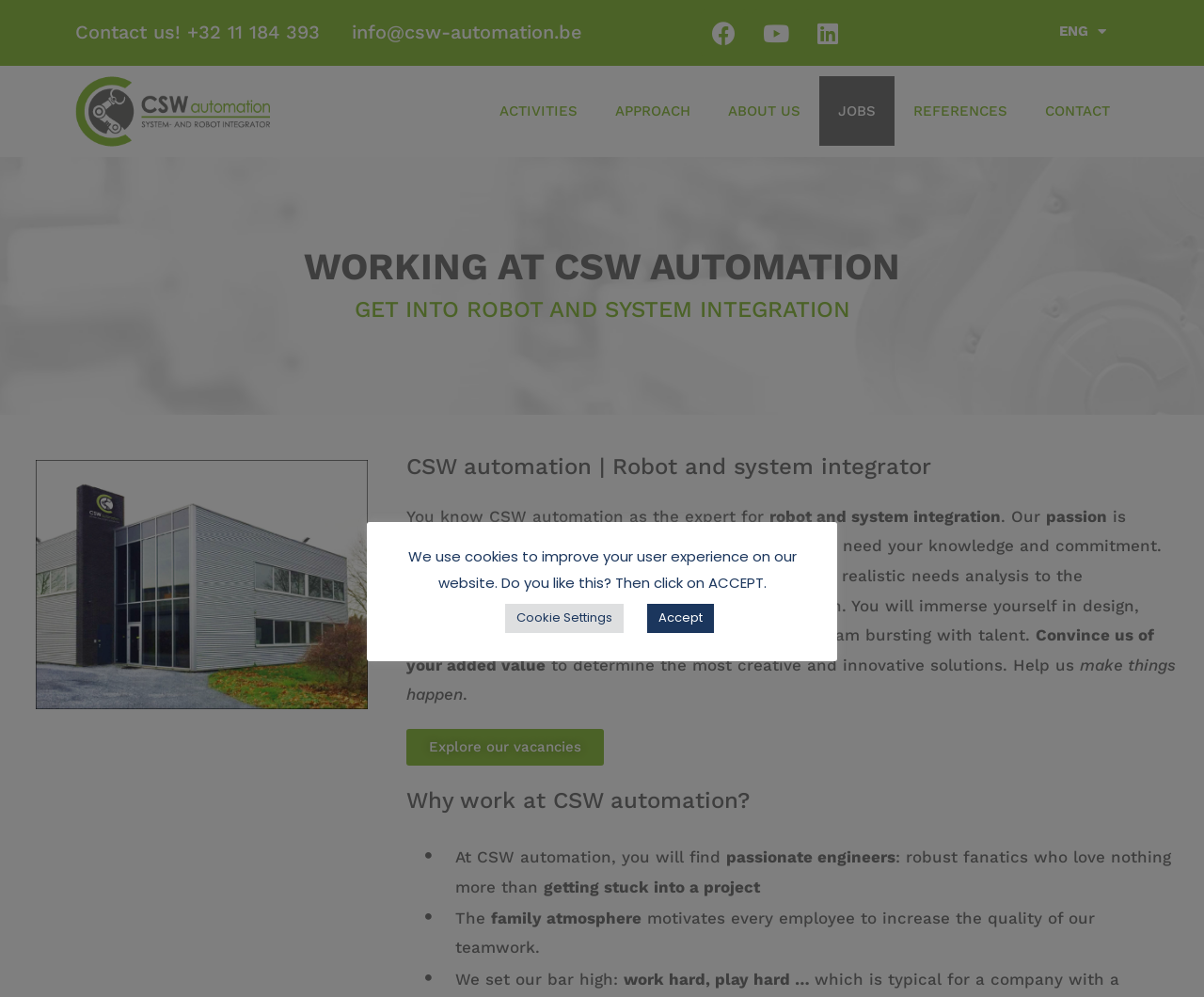Please find the bounding box coordinates (top-left x, top-left y, bottom-right x, bottom-right y) in the screenshot for the UI element described as follows: Explore our vacancies

[0.337, 0.731, 0.501, 0.768]